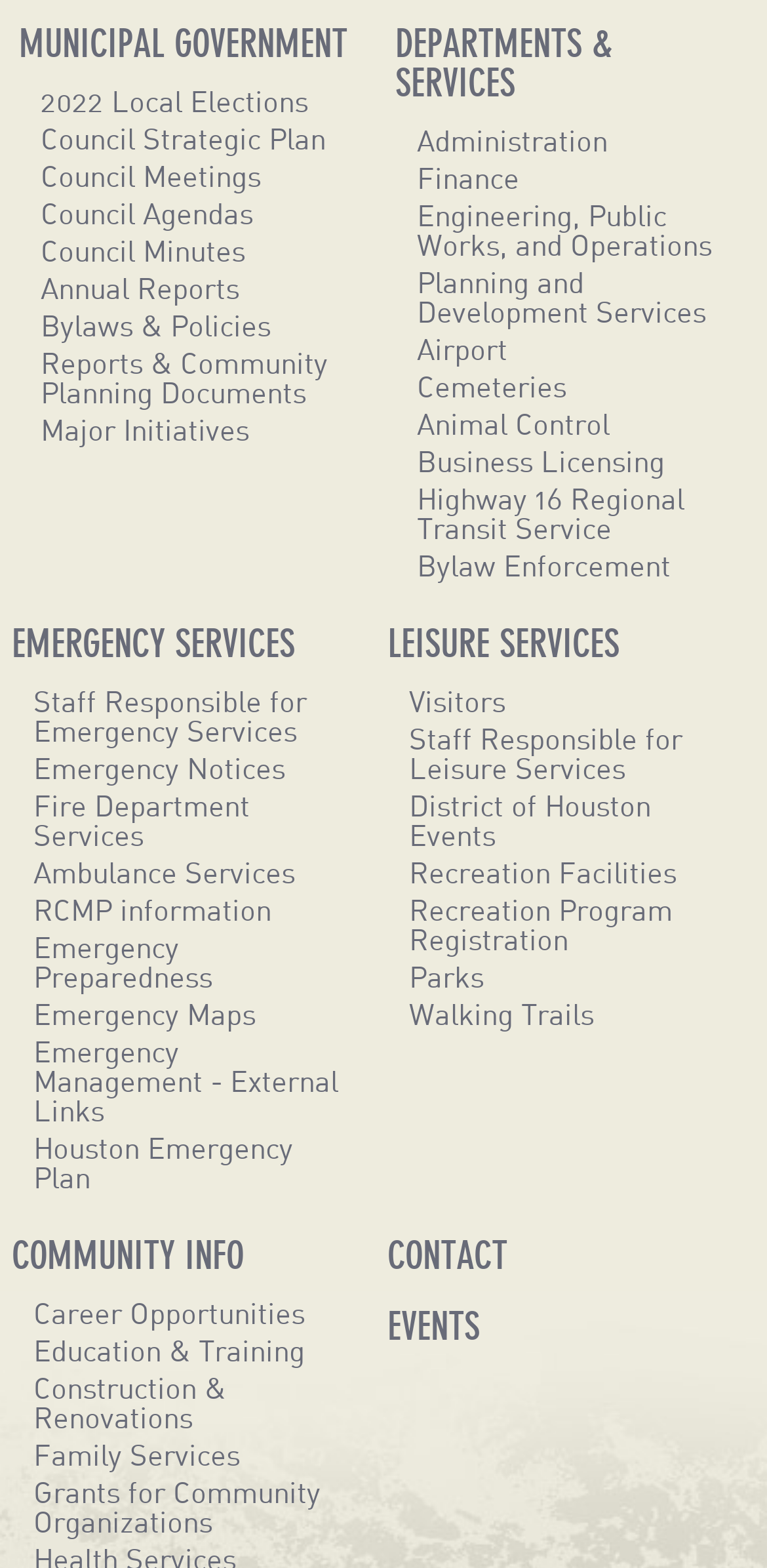Please identify the bounding box coordinates of the clickable area that will allow you to execute the instruction: "View Municipal Government information".

[0.025, 0.016, 0.453, 0.041]